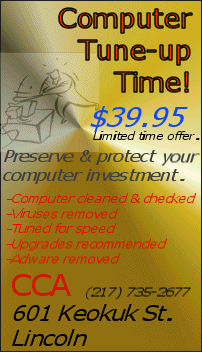What is one of the key services included in the tune-up?
Answer the question with a single word or phrase derived from the image.

Removing viruses